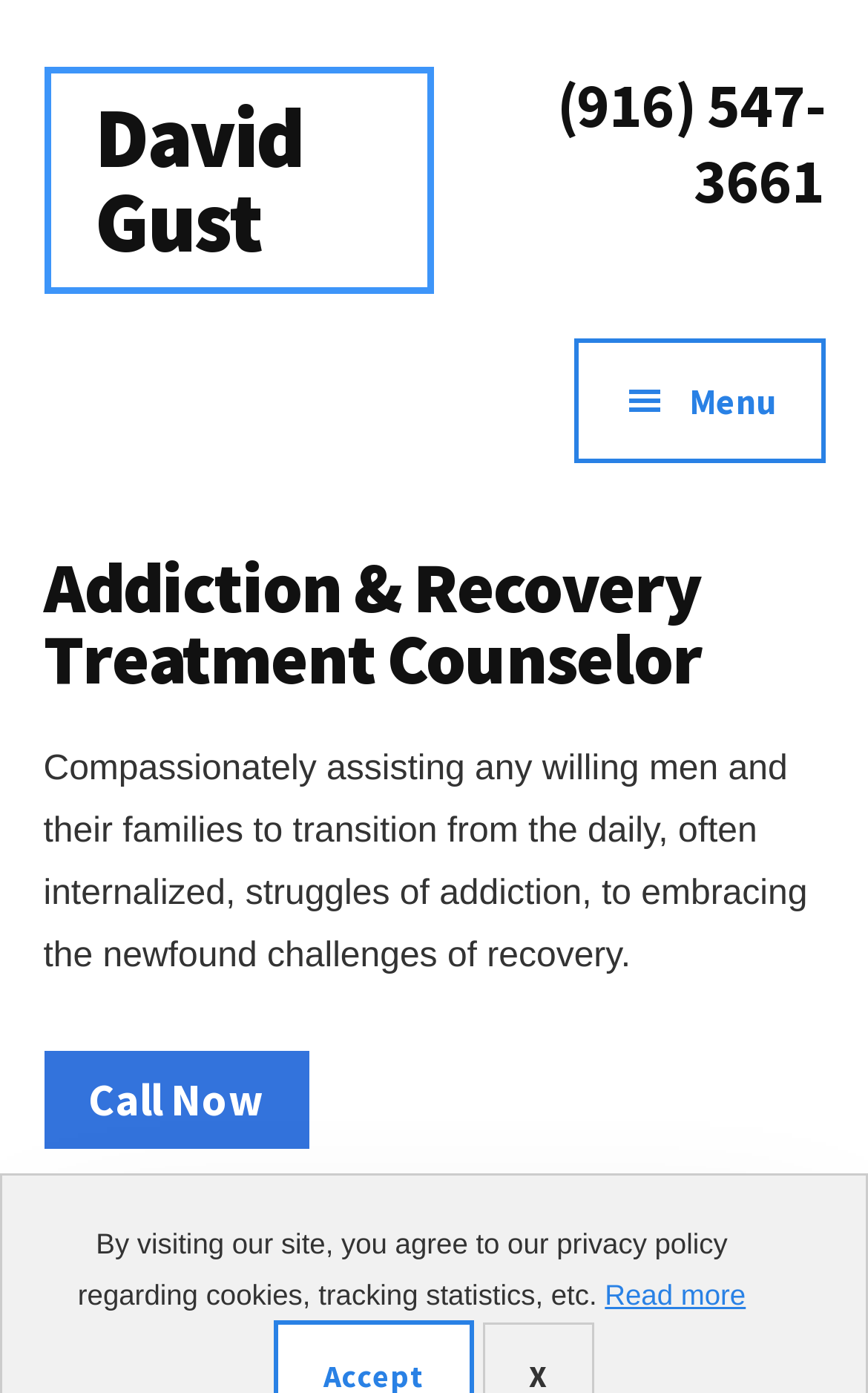What is the counselor's phone number?
Please provide an in-depth and detailed response to the question.

The phone number can be found in the heading element on the webpage, which is located at the top of the page with a bounding box of [0.05, 0.048, 0.95, 0.158].